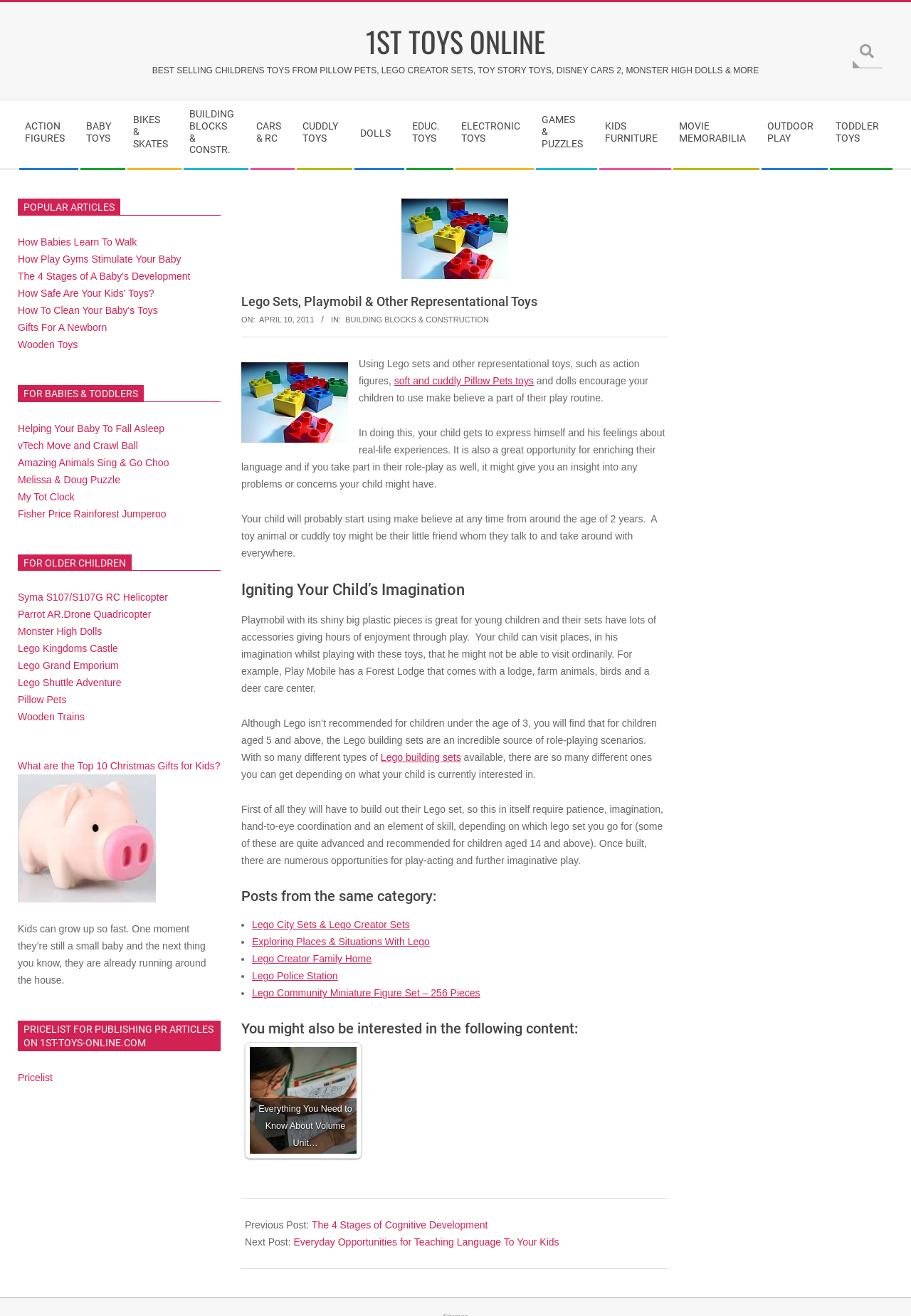Locate the bounding box coordinates of the element I should click to achieve the following instruction: "Explore BUILDING BLOCKS & CONSTRUCTION".

[0.379, 0.24, 0.537, 0.246]